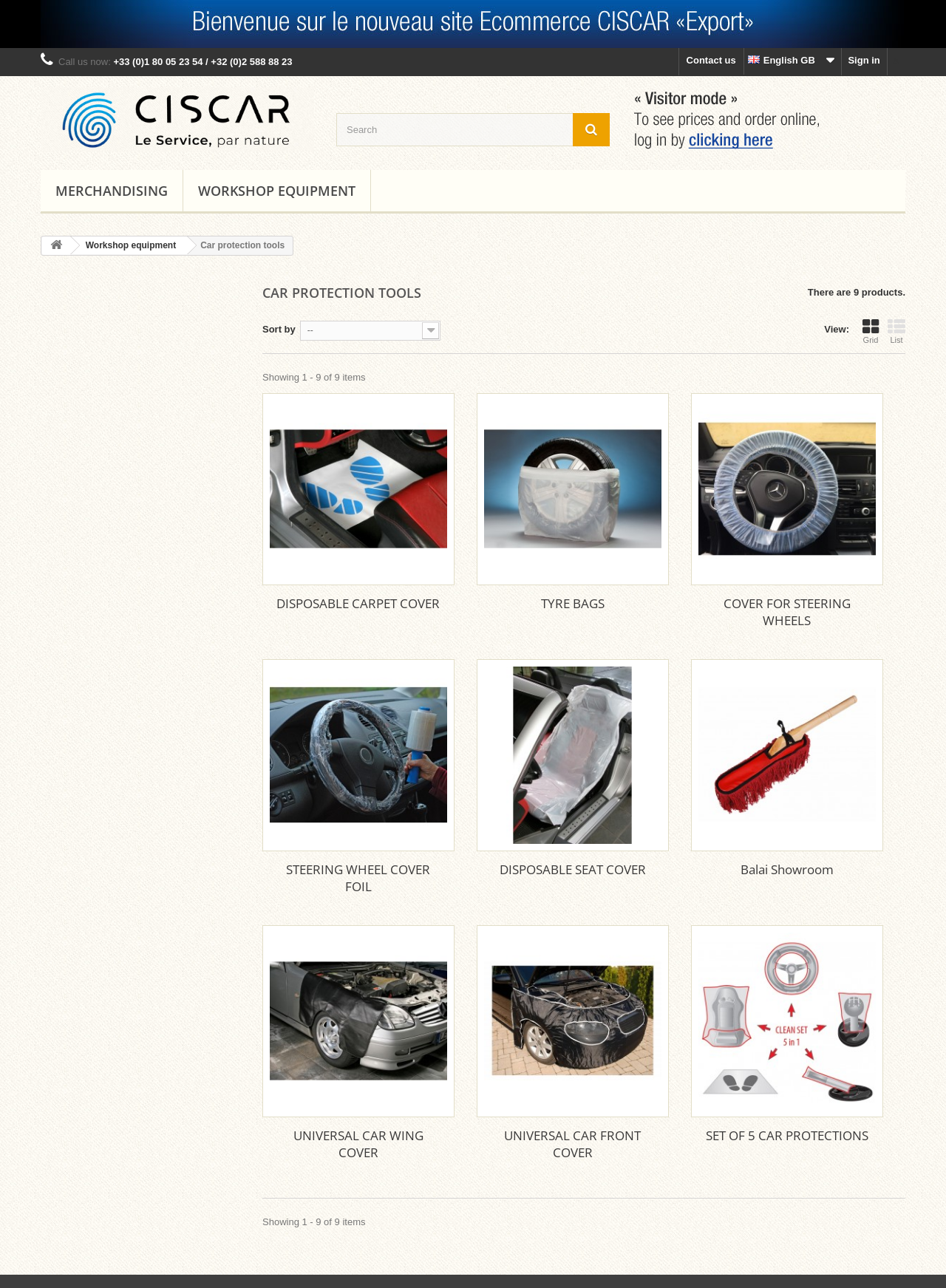Show the bounding box coordinates for the HTML element described as: "http://www.MoscowCares.com".

None